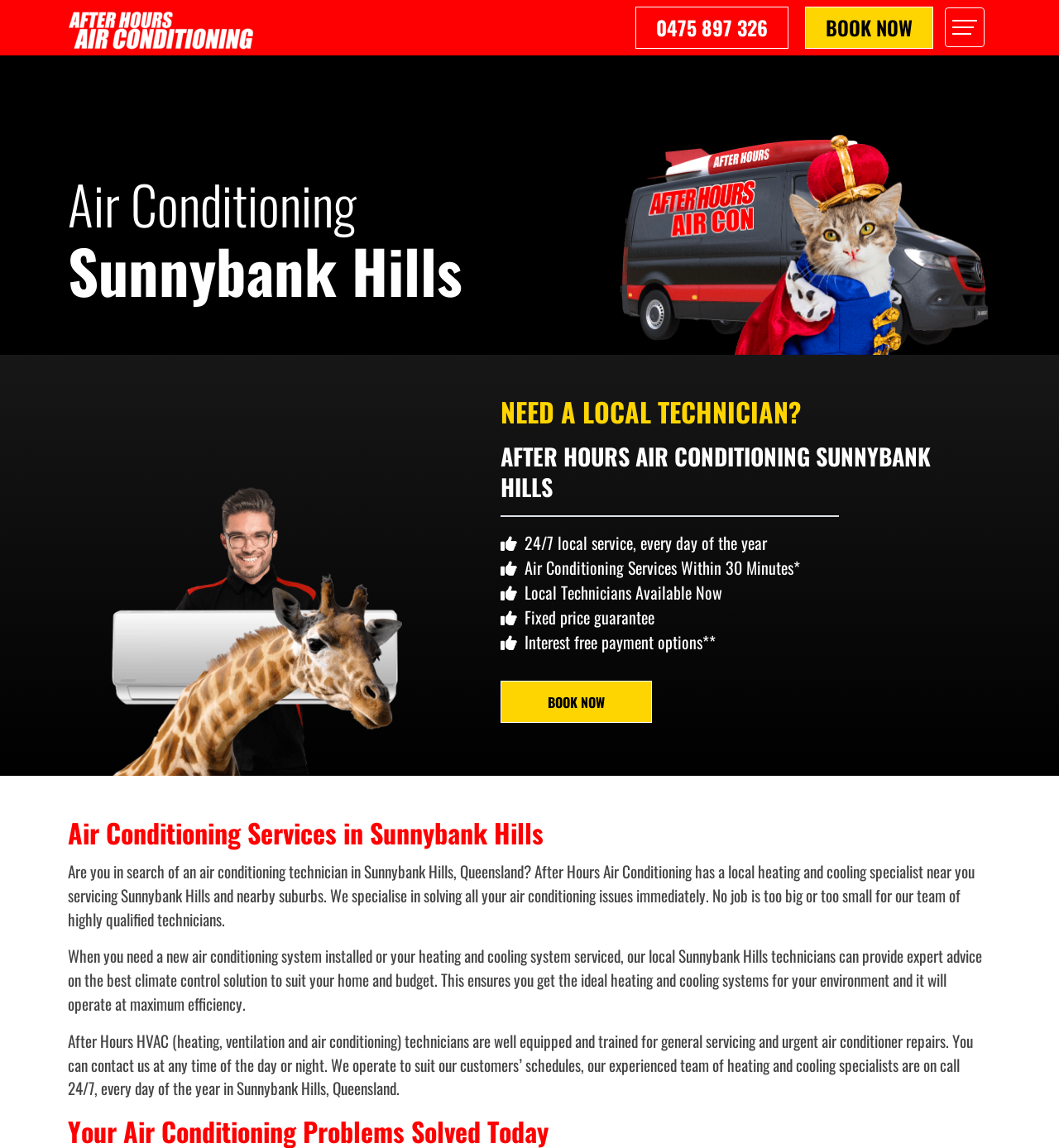Answer the question in one word or a short phrase:
What is the benefit of using After Hours Air Conditioning?

Expert advice on climate control solutions